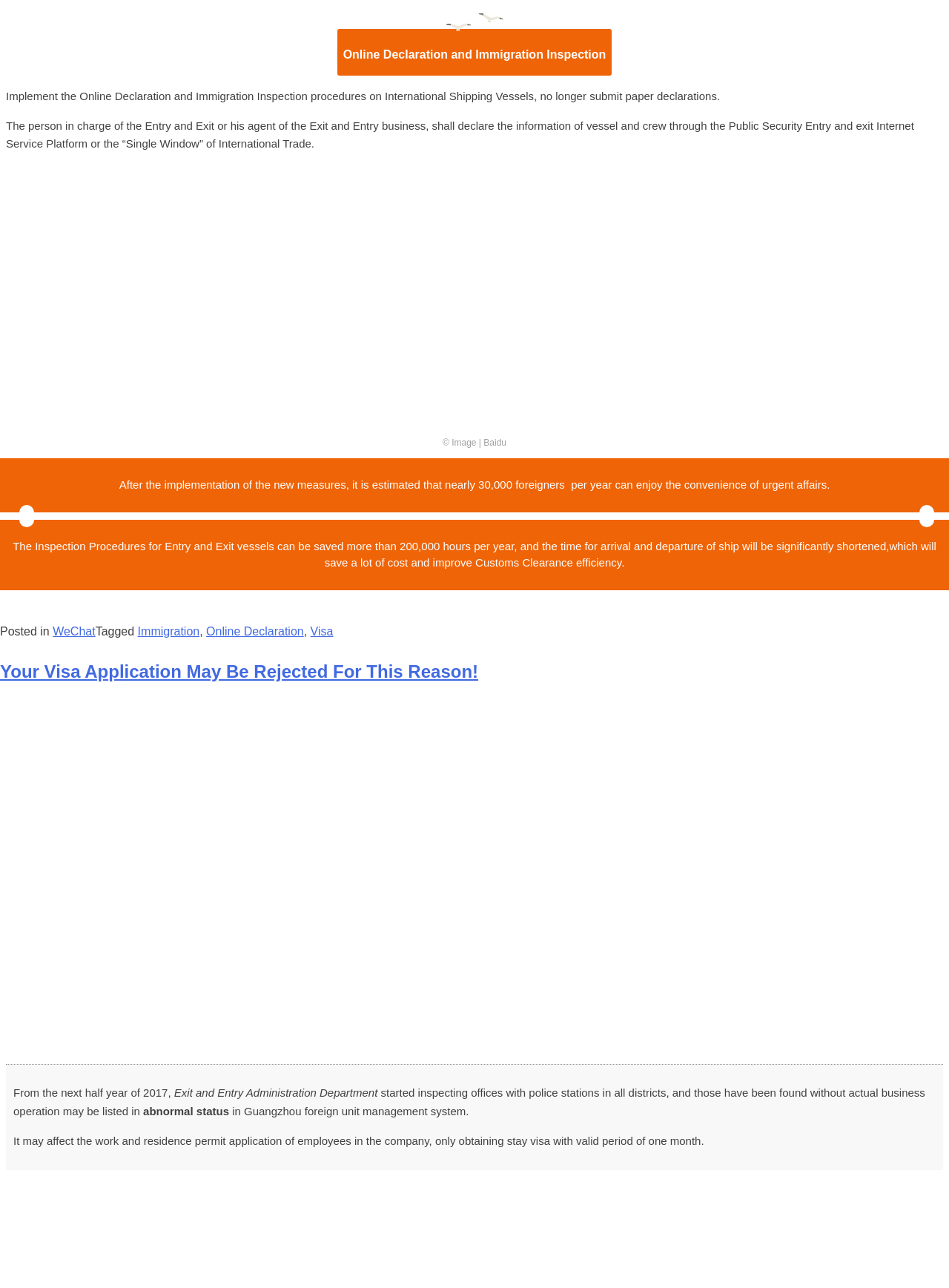Locate and provide the bounding box coordinates for the HTML element that matches this description: "WeChat".

[0.056, 0.485, 0.101, 0.495]